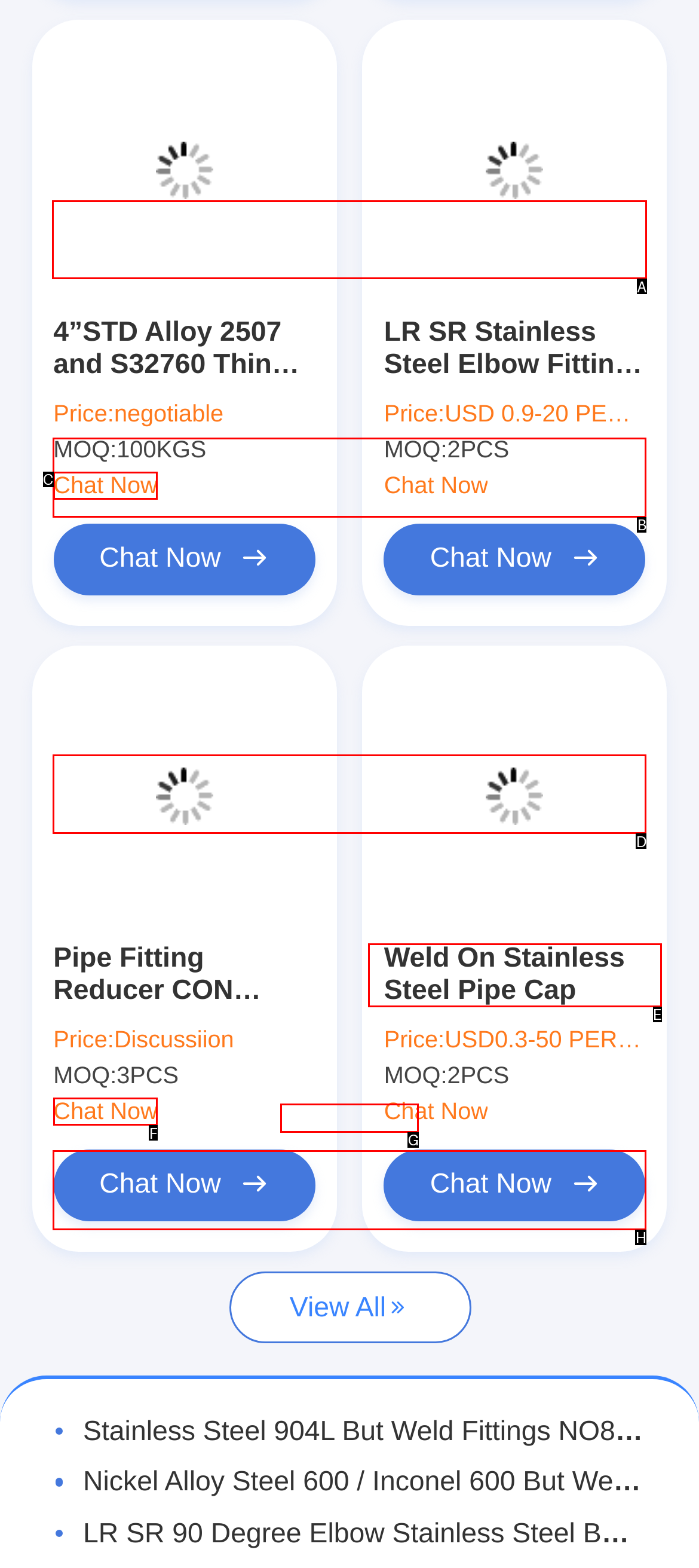Which UI element should be clicked to perform the following task: Click on Facebook link? Answer with the corresponding letter from the choices.

None